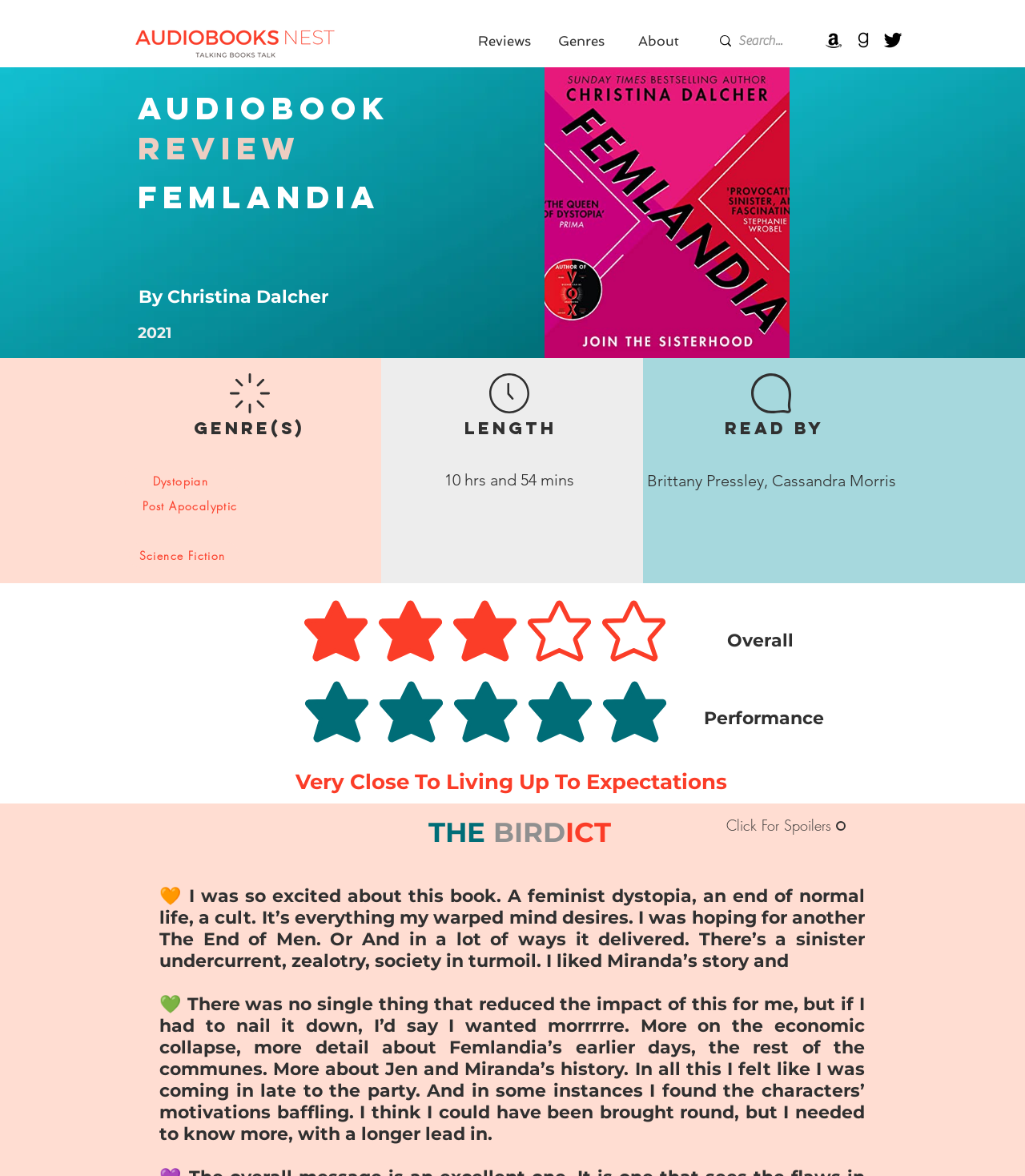Who are the narrators of the audiobook?
Carefully analyze the image and provide a thorough answer to the question.

The text 'Brittany Pressley, Cassandra Morris' is located at [0.631, 0.401, 0.874, 0.417] and is listed under the 'READ BY' heading, indicating that they are the narrators of the audiobook.